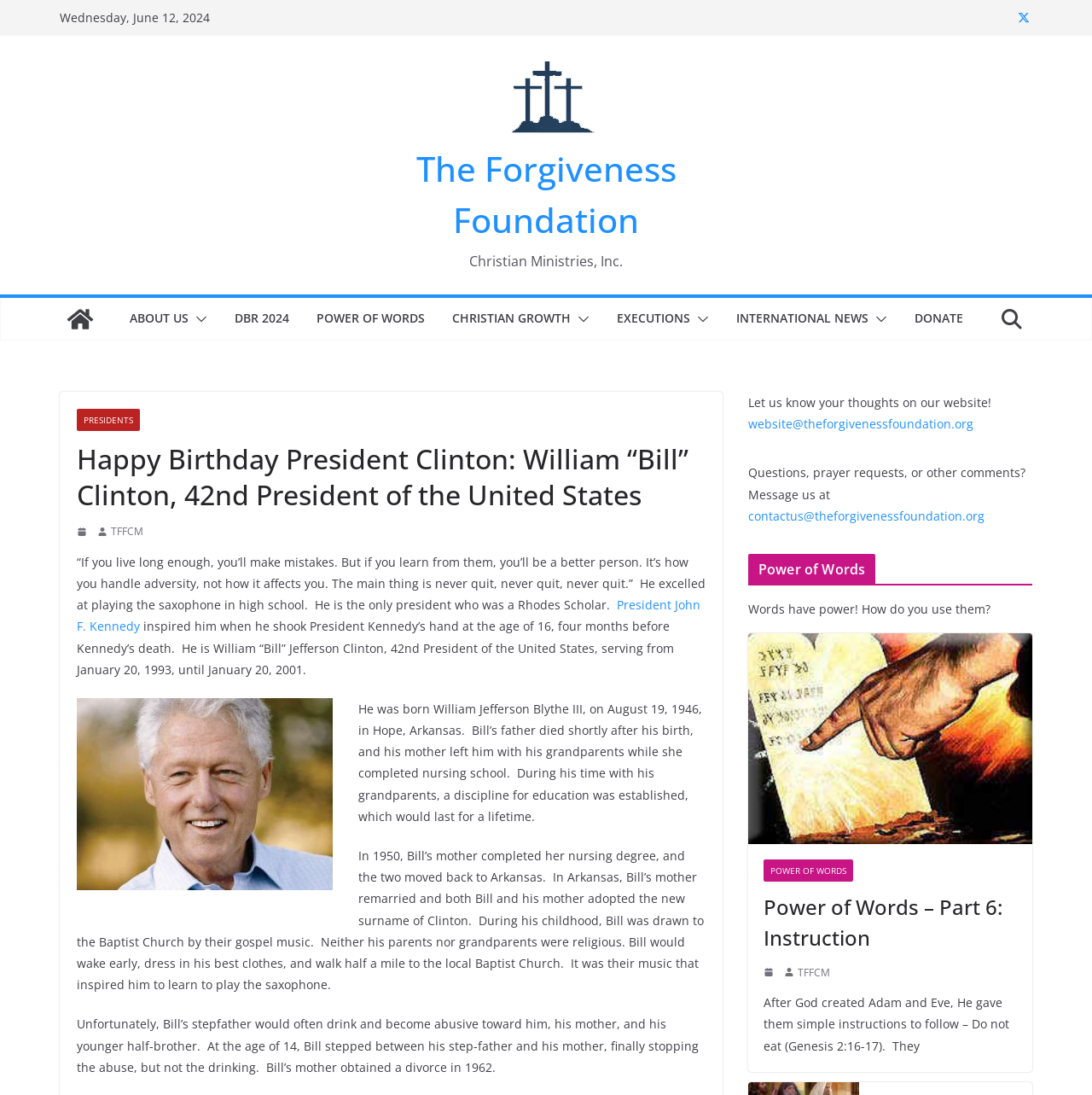Give a complete and precise description of the webpage's appearance.

This webpage is dedicated to the 42nd President of the United States, William "Bill" Jefferson Clinton. At the top of the page, there is a date displayed, "Wednesday, June 12, 2024", followed by a series of links and an image related to The Forgiveness Foundation. Below this, there is a heading that reads "The Forgiveness Foundation" with a link and an image underneath.

On the left side of the page, there is a navigation menu with links to various sections, including "ABOUT US", "DBR 2024", "POWER OF WORDS", "CHRISTIAN GROWTH", "EXECUTIONS", "INTERNATIONAL NEWS", and "DONATE". Each link has a corresponding button with an image.

The main content of the page is a biography of President Clinton, which includes quotes and stories about his life. The text is divided into several sections, each with a heading and a series of paragraphs. There are also images scattered throughout the biography, including a photo of President Clinton.

At the bottom of the page, there are two complementary sections with contact information and a section titled "Power of Words" with a link to an article and an image. There is also a heading with a link to "Power of Words – Part 6: Instruction" and a series of links and images related to this topic.

Overall, the webpage is dedicated to providing information about President Clinton and The Forgiveness Foundation, with a focus on his life and quotes, as well as resources and articles related to the foundation's mission.